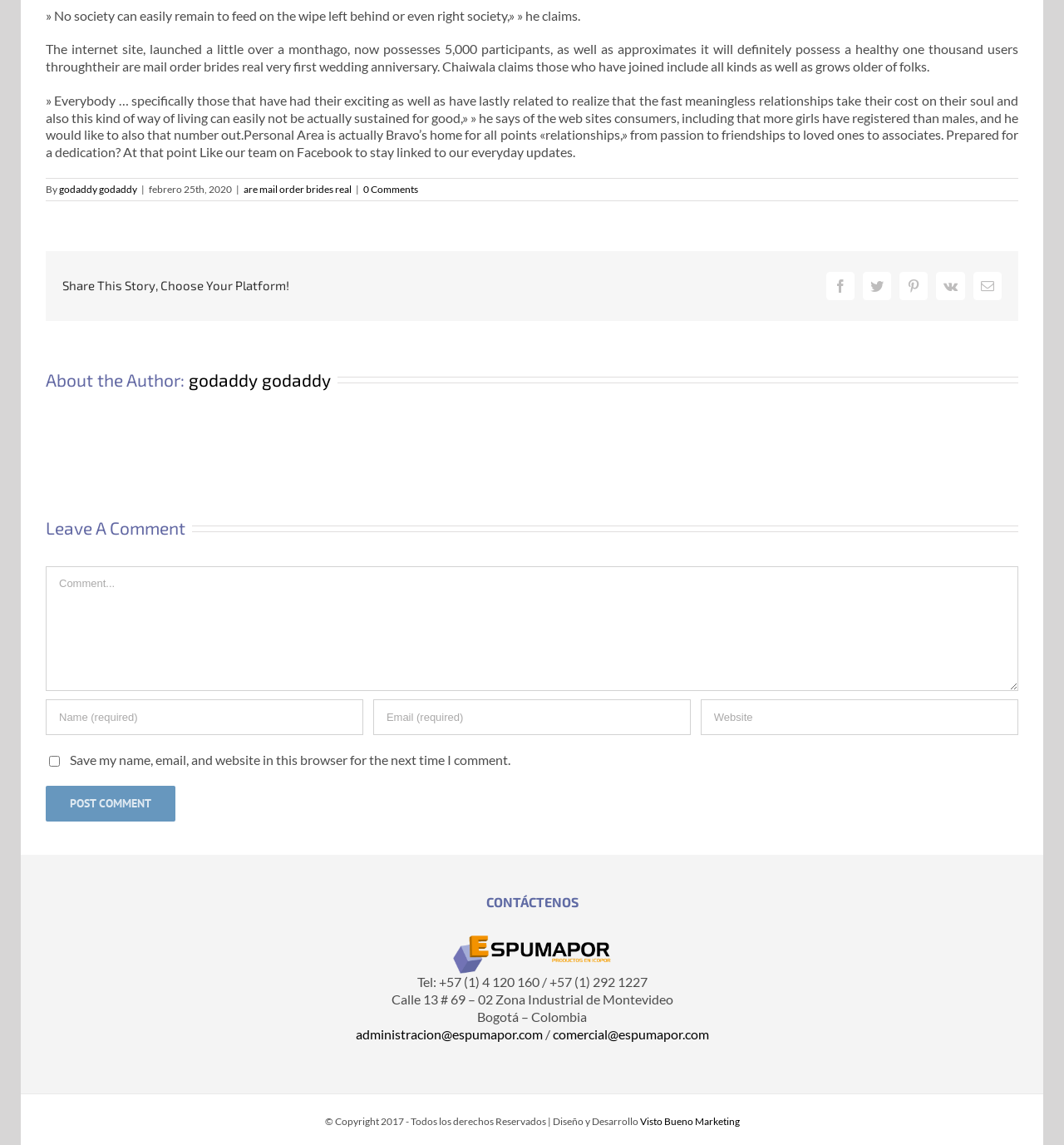Give a one-word or short-phrase answer to the following question: 
What is the topic of the article?

Mail order brides